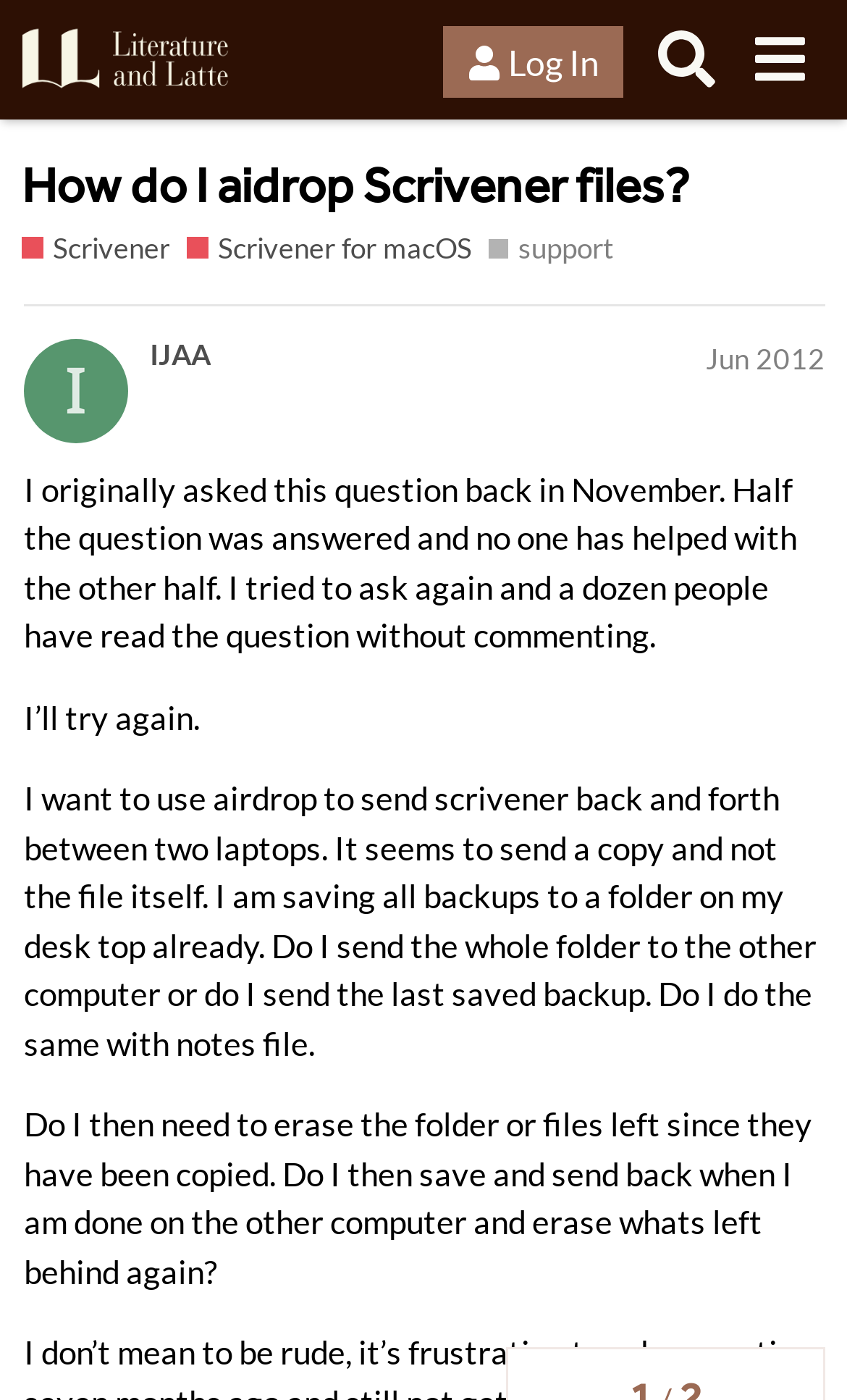Determine the bounding box coordinates of the region I should click to achieve the following instruction: "View the 'Scrivener for macOS' page". Ensure the bounding box coordinates are four float numbers between 0 and 1, i.e., [left, top, right, bottom].

[0.22, 0.163, 0.557, 0.193]